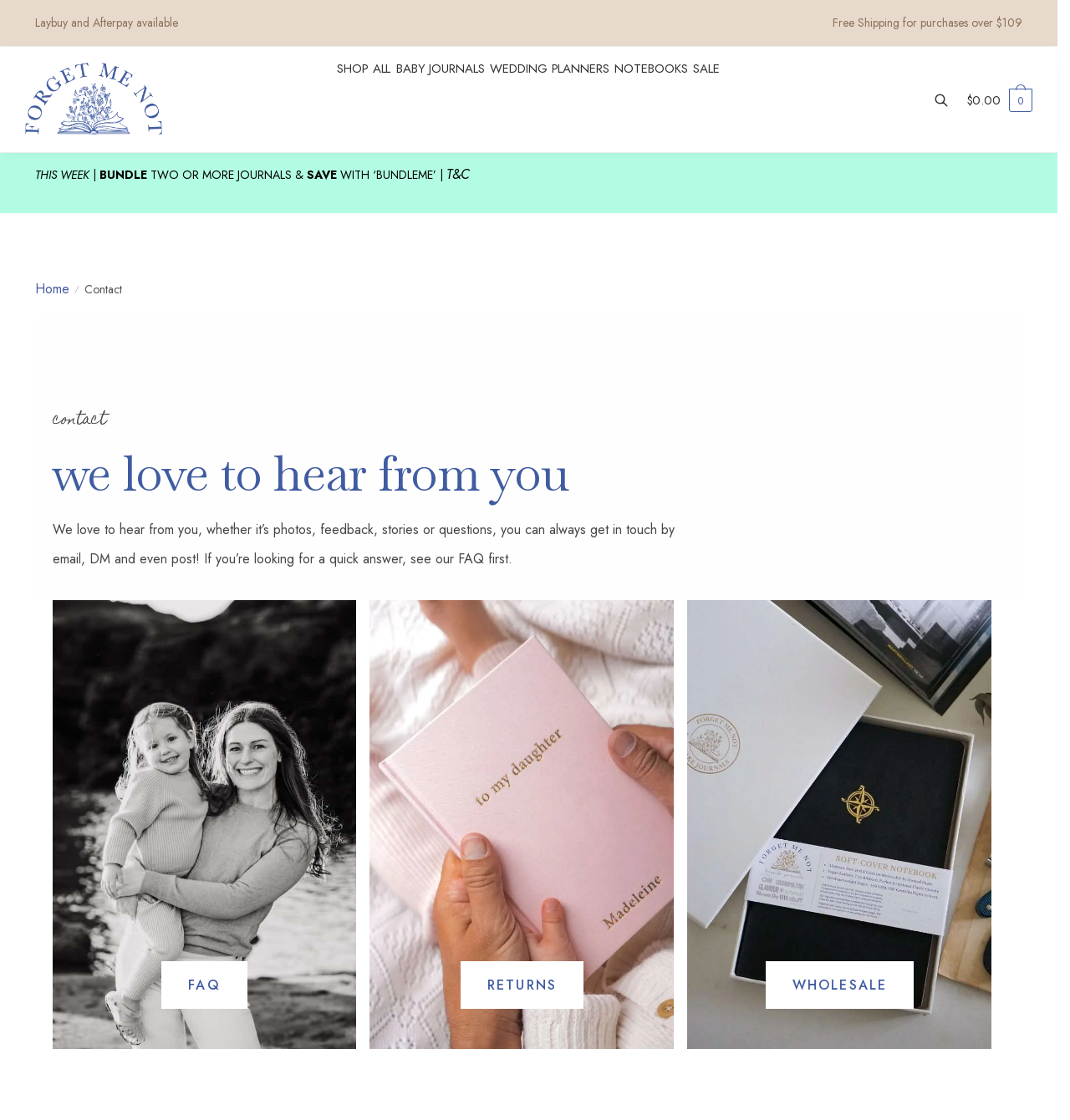Determine the bounding box coordinates of the clickable element necessary to fulfill the instruction: "Contact via email". Provide the coordinates as four float numbers within the 0 to 1 range, i.e., [left, top, right, bottom].

[0.049, 0.464, 0.63, 0.508]